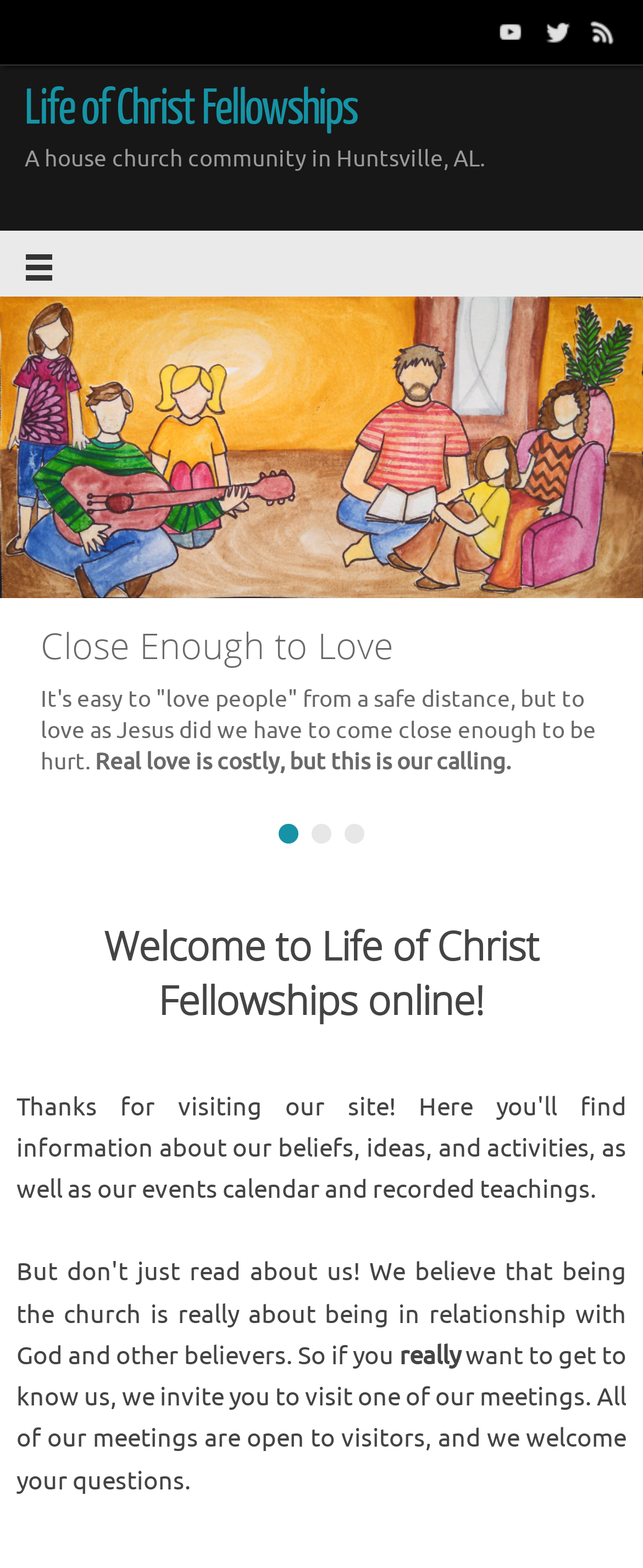Can you identify the bounding box coordinates of the clickable region needed to carry out this instruction: 'Read about Close Enough to Love'? The coordinates should be four float numbers within the range of 0 to 1, stated as [left, top, right, bottom].

[0.063, 0.398, 0.937, 0.438]